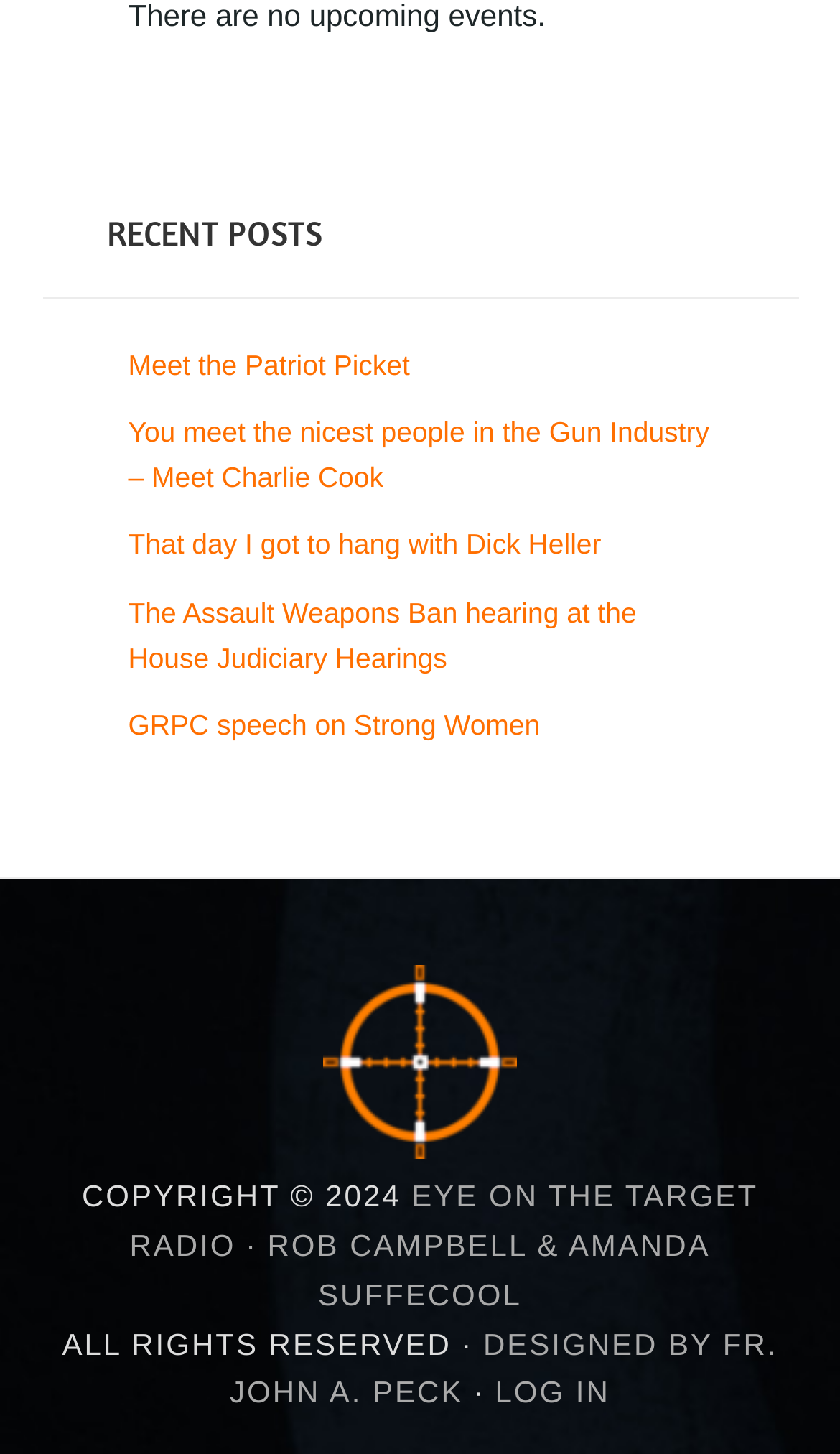Locate the bounding box coordinates of the area where you should click to accomplish the instruction: "view June 2020".

None